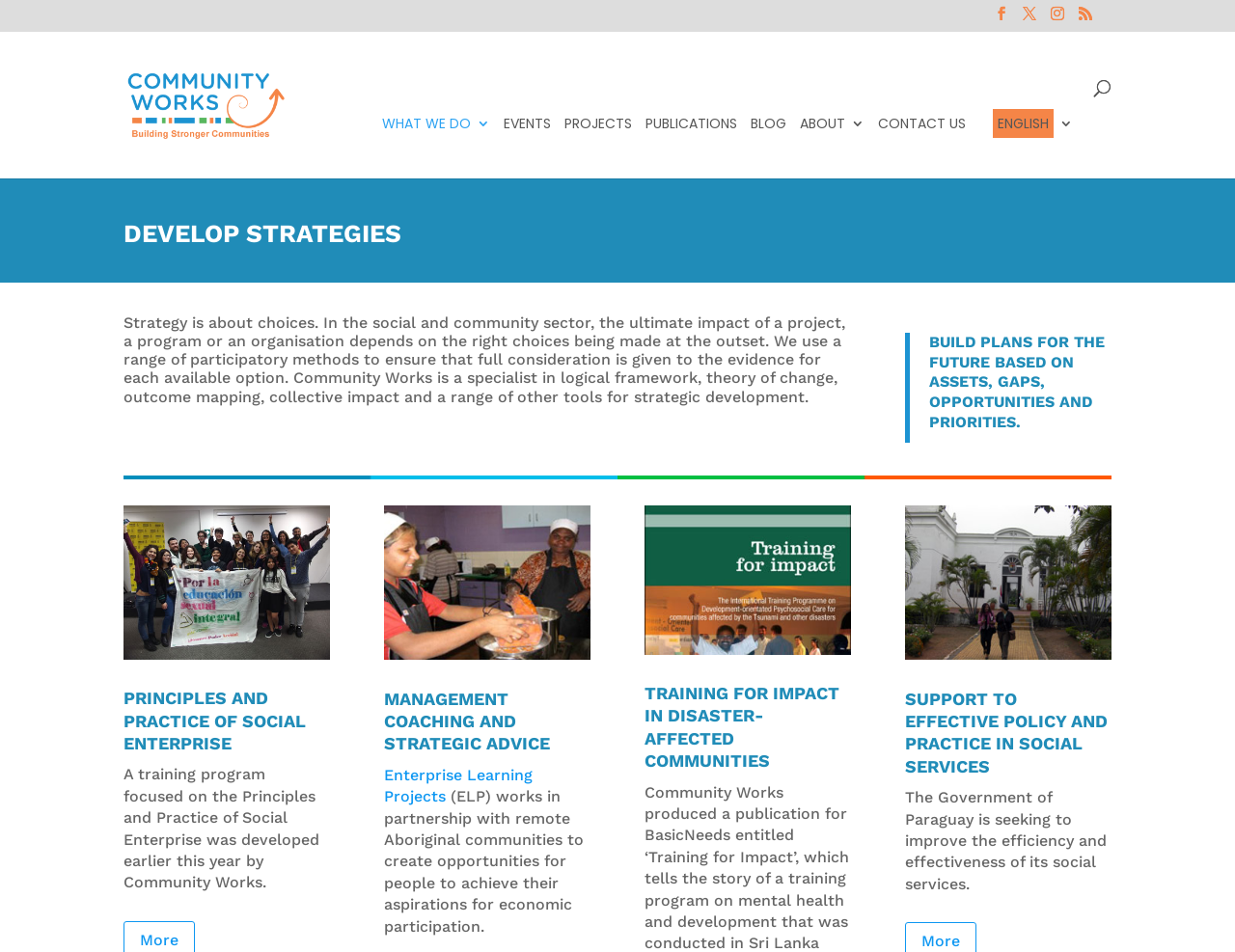Determine the bounding box coordinates of the clickable element necessary to fulfill the instruction: "Click the 'Enterprise Learning Projects' link". Provide the coordinates as four float numbers within the 0 to 1 range, i.e., [left, top, right, bottom].

[0.311, 0.804, 0.431, 0.846]